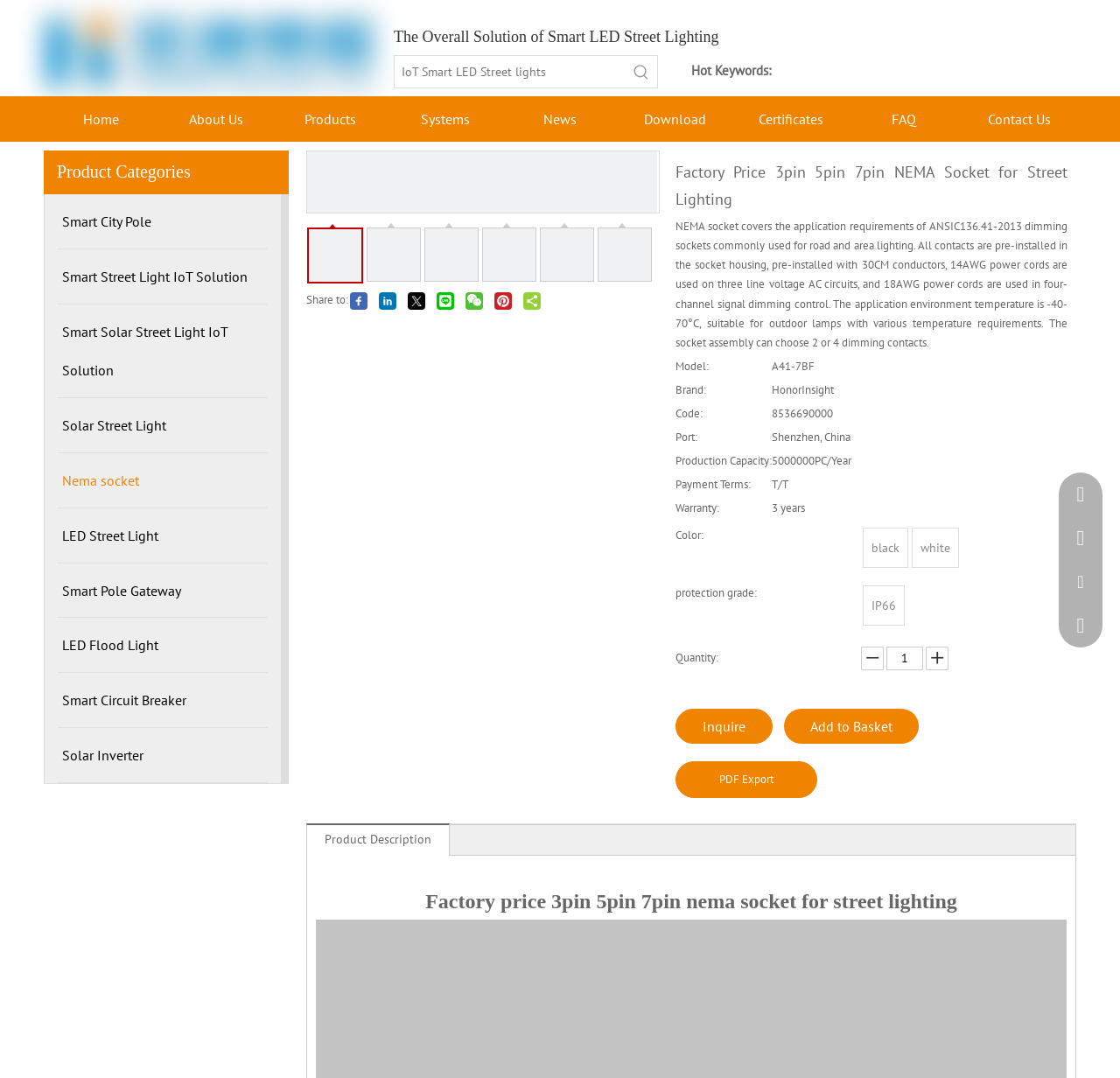Please locate the bounding box coordinates of the region I need to click to follow this instruction: "Click the Home link".

[0.039, 0.089, 0.141, 0.131]